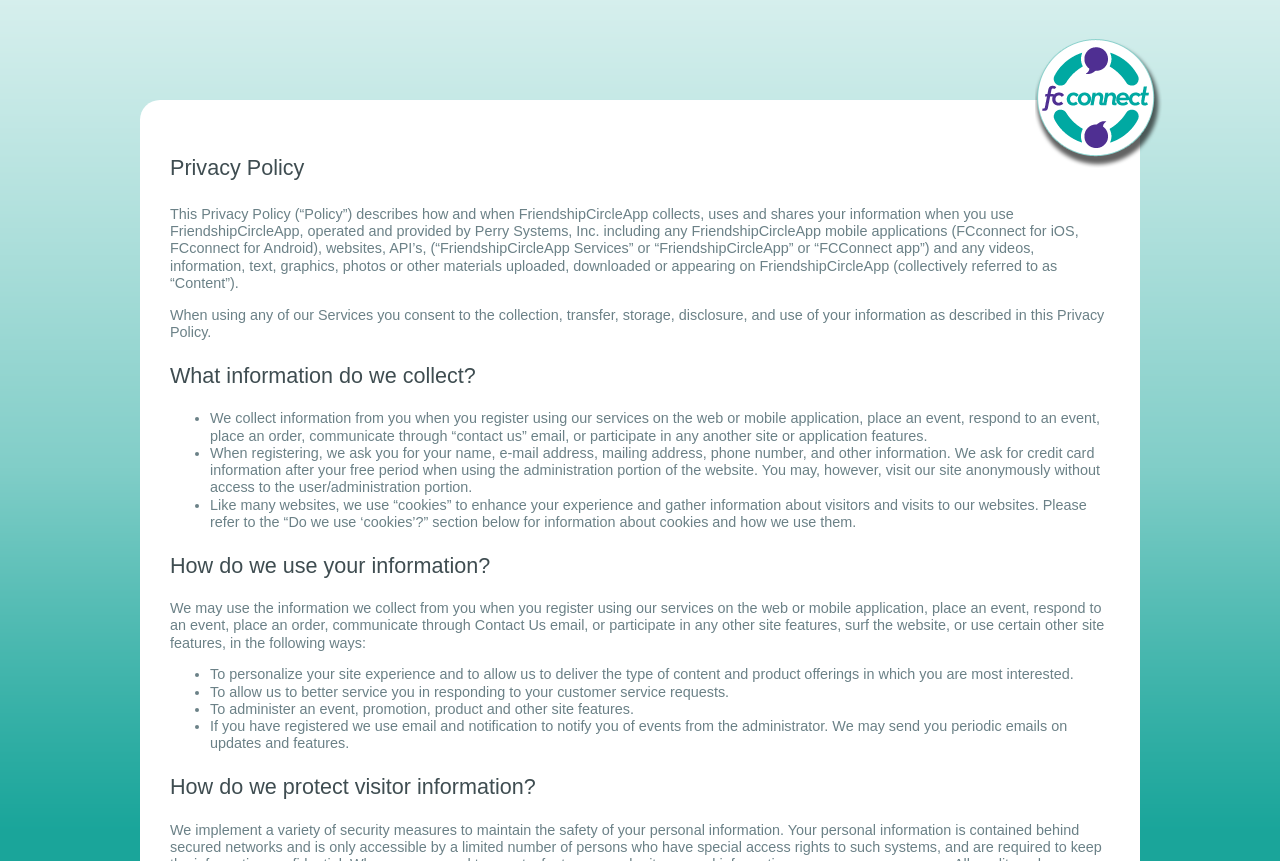Describe all the significant parts and information present on the webpage.

This webpage is a privacy policy page for FriendshipCircleApp, operated by Perry Systems, Inc. The page is divided into sections, with clear headings and concise text. 

At the top of the page, there is a brief introduction to the privacy policy, explaining how and when FriendshipCircleApp collects, uses, and shares user information. 

Below the introduction, there is a section titled "What information do we collect?" which lists the types of information collected from users, including registration information, communication details, and credit card information. 

Following this section, there is a section titled "How do we use your information?" which explains how the collected information is used, including personalizing the user experience, responding to customer service requests, administering events and promotions, and sending periodic emails and notifications. 

Finally, at the bottom of the page, there is a section titled "How do we protect visitor information?" which discusses the measures taken to protect user information.